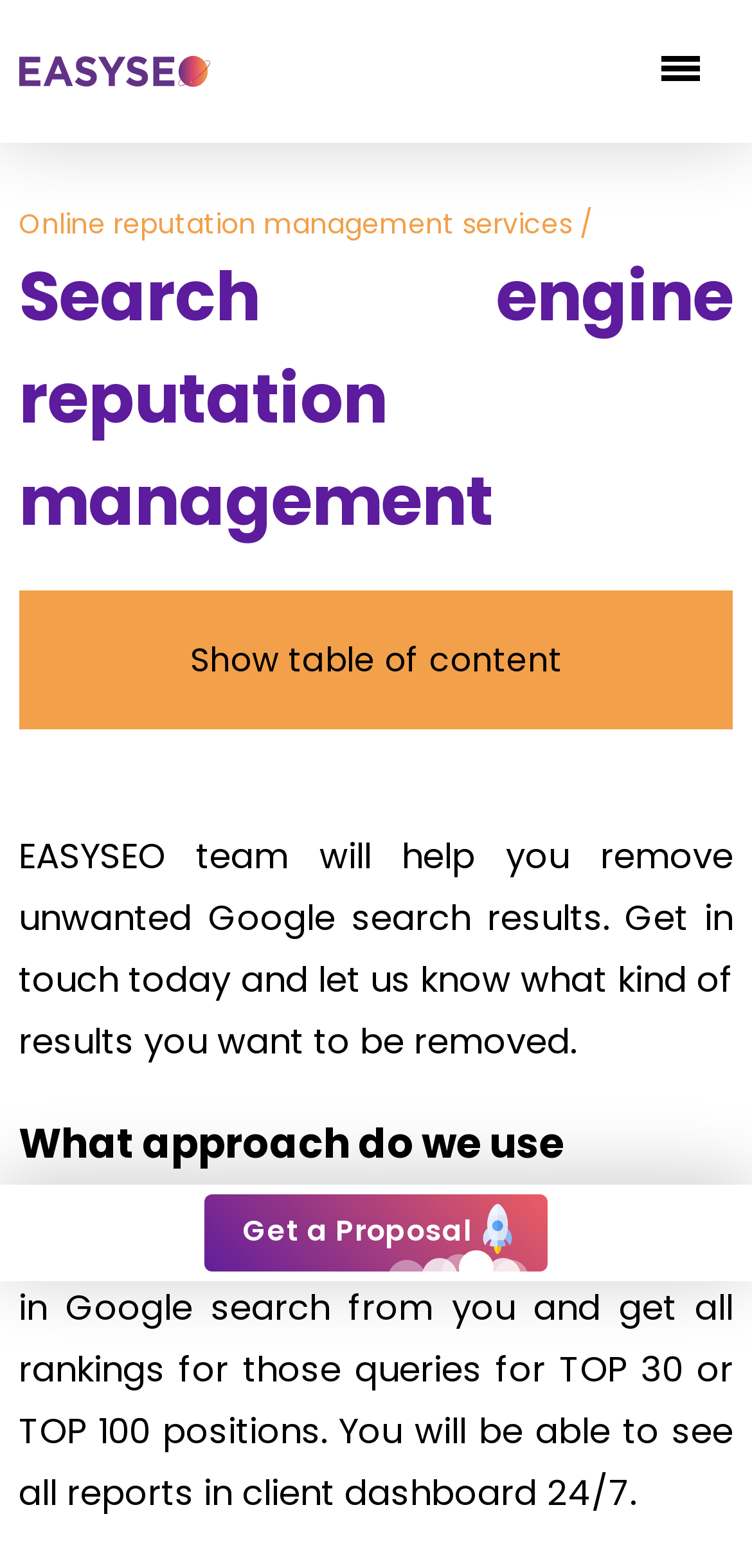Find the bounding box coordinates of the element's region that should be clicked in order to follow the given instruction: "Contact us". The coordinates should consist of four float numbers between 0 and 1, i.e., [left, top, right, bottom].

[0.482, 0.343, 0.663, 0.417]